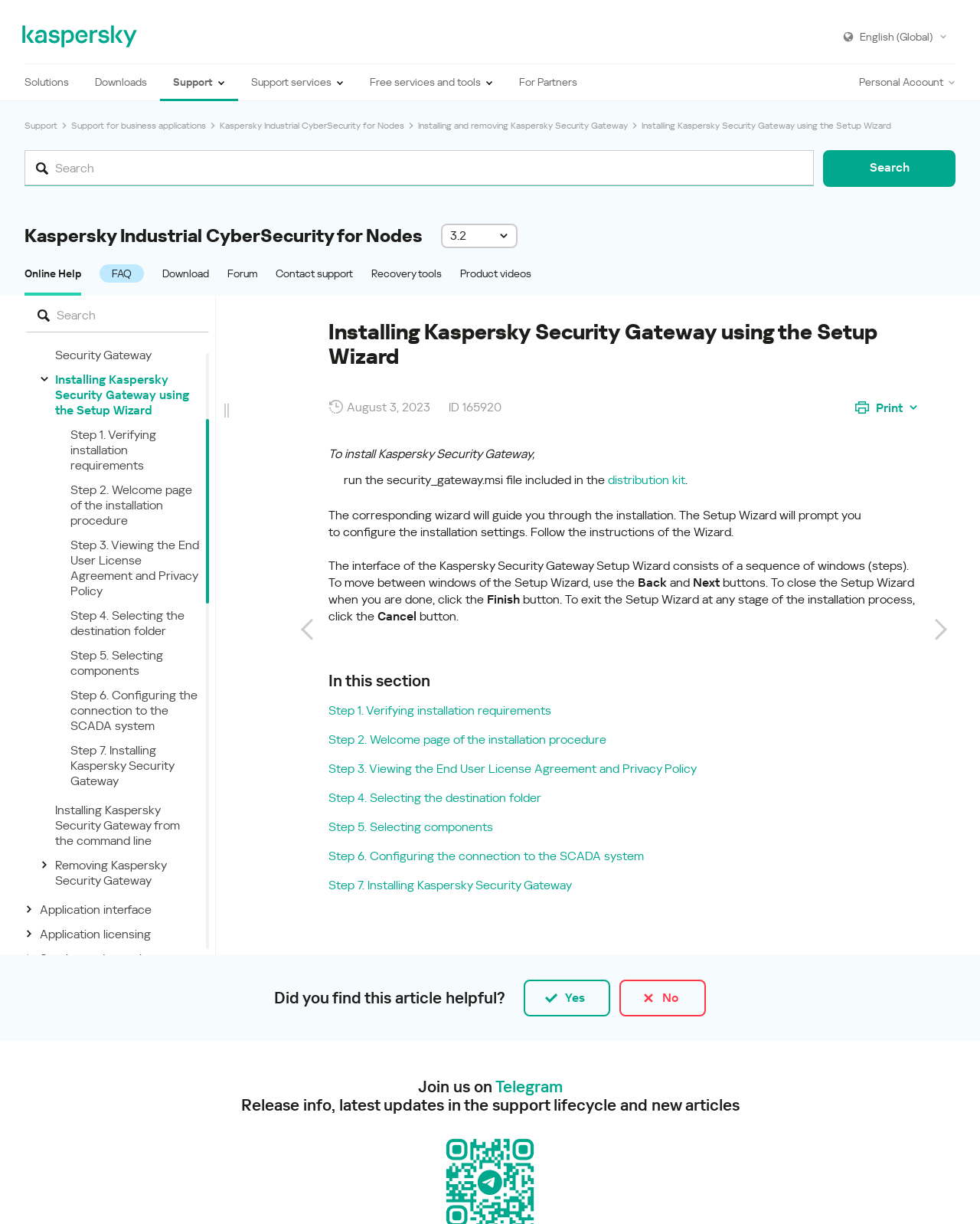Please study the image and answer the question comprehensively:
What is the date of the installation guide?

I found the date of the installation guide by looking at the static text element with the text 'August 3, 2023', which appears to be the date of the guide.